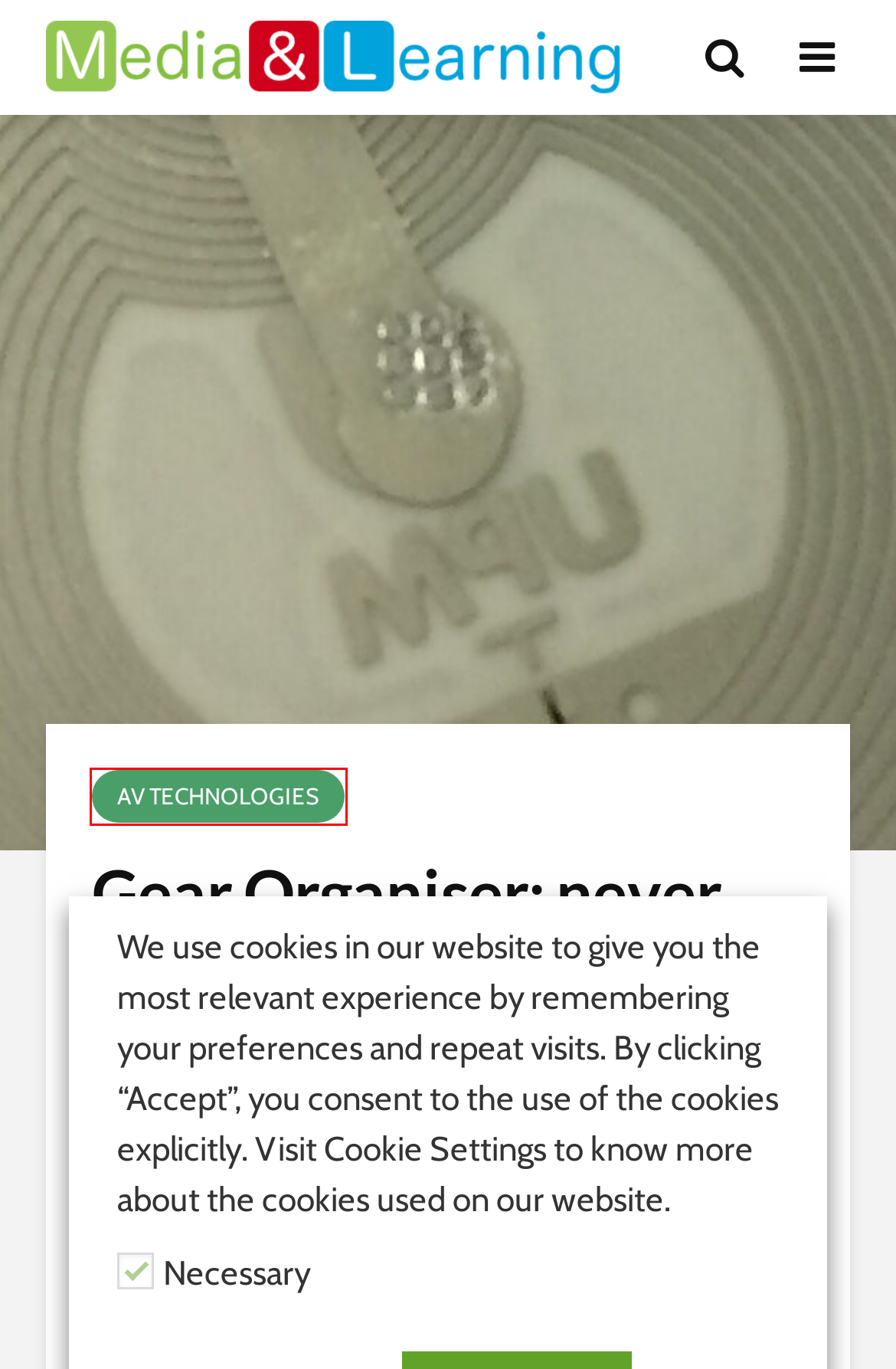A screenshot of a webpage is given, marked with a red bounding box around a UI element. Please select the most appropriate webpage description that fits the new page after clicking the highlighted element. Here are the candidates:
A. EdReNe seminar on AI in Education held in Brussels - Media and Learning
B. NewsArcade: Enhancing Media Literacy in Young Adults - Media and Learning
C. Tag: production - Media and Learning
D. Special Interest Groups - Media and Learning
E. Hosting OER24: Digital Transformation in Open Education at MTU, Cork - Media and Learning
F. News - Media and Learning
G. Subscribe - Media and Learning
H. Category: AV Technologies - Media and Learning

H